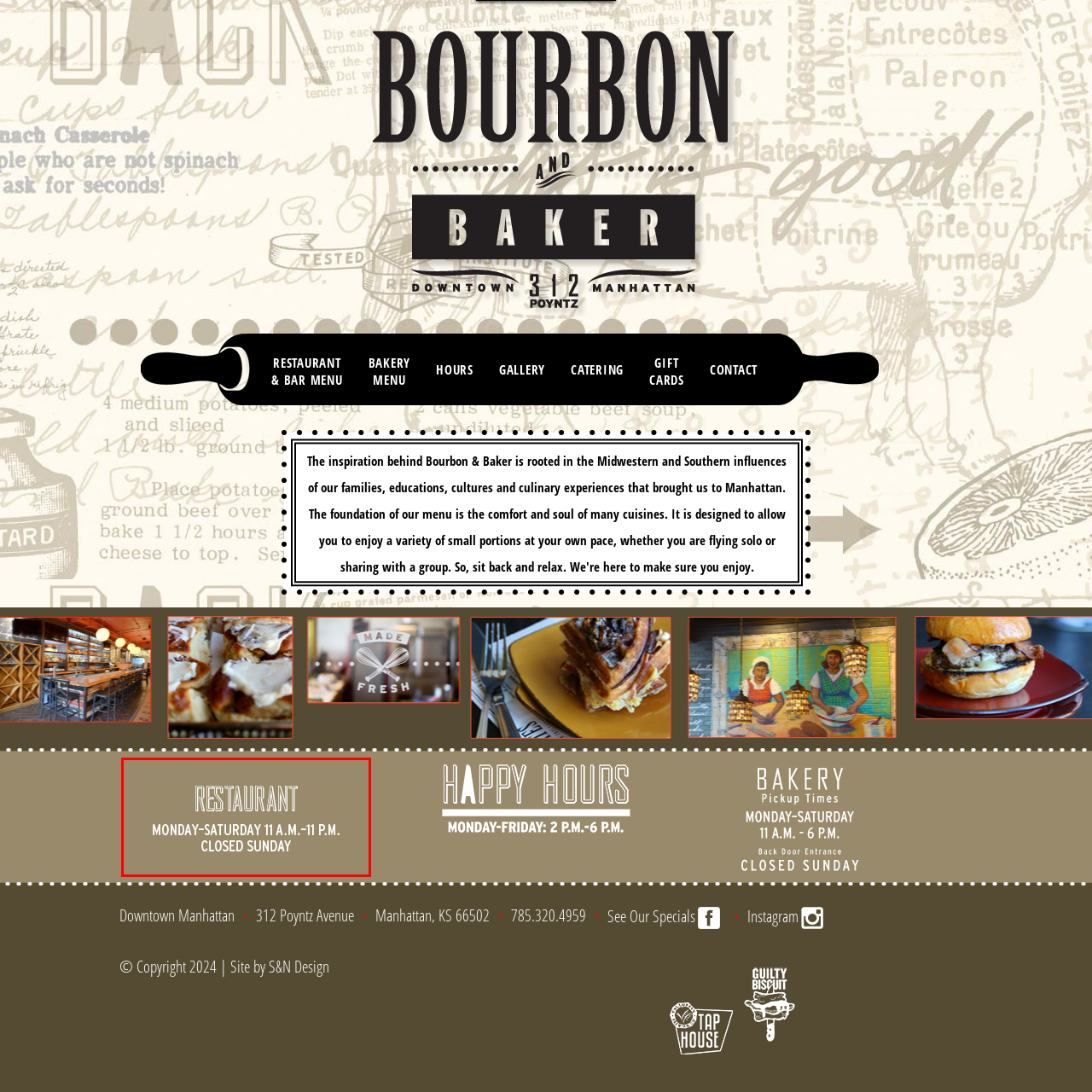What are the operating hours on Monday to Saturday?
Pay attention to the part of the image enclosed by the red bounding box and respond to the question in detail.

The image provides essential information about the restaurant's hours of operation, stating that it is open from 11 A.M. to 11 P.M. on Monday to Saturday.